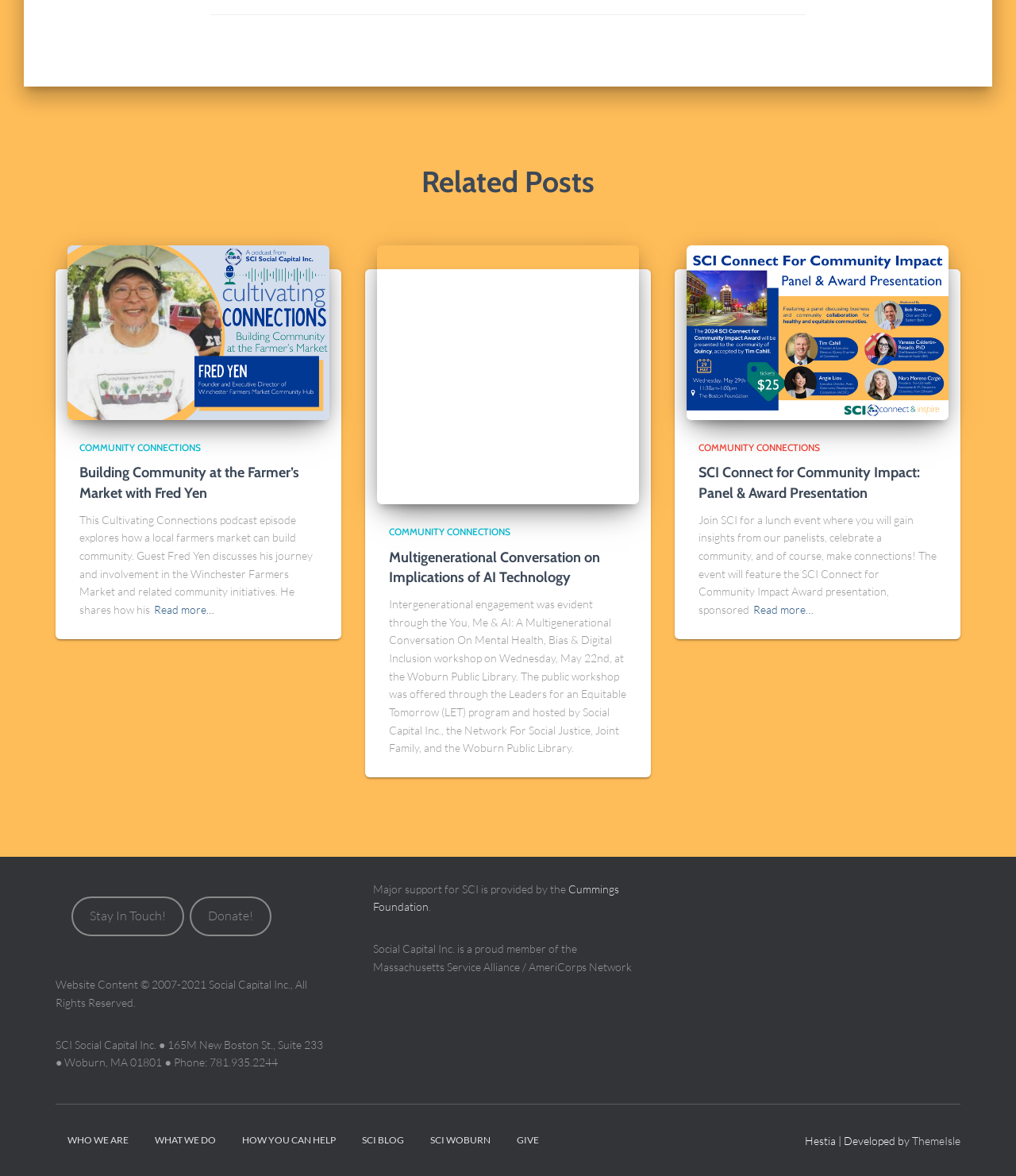Locate the bounding box coordinates of the clickable region to complete the following instruction: "Search in Precalculus Math articles."

None